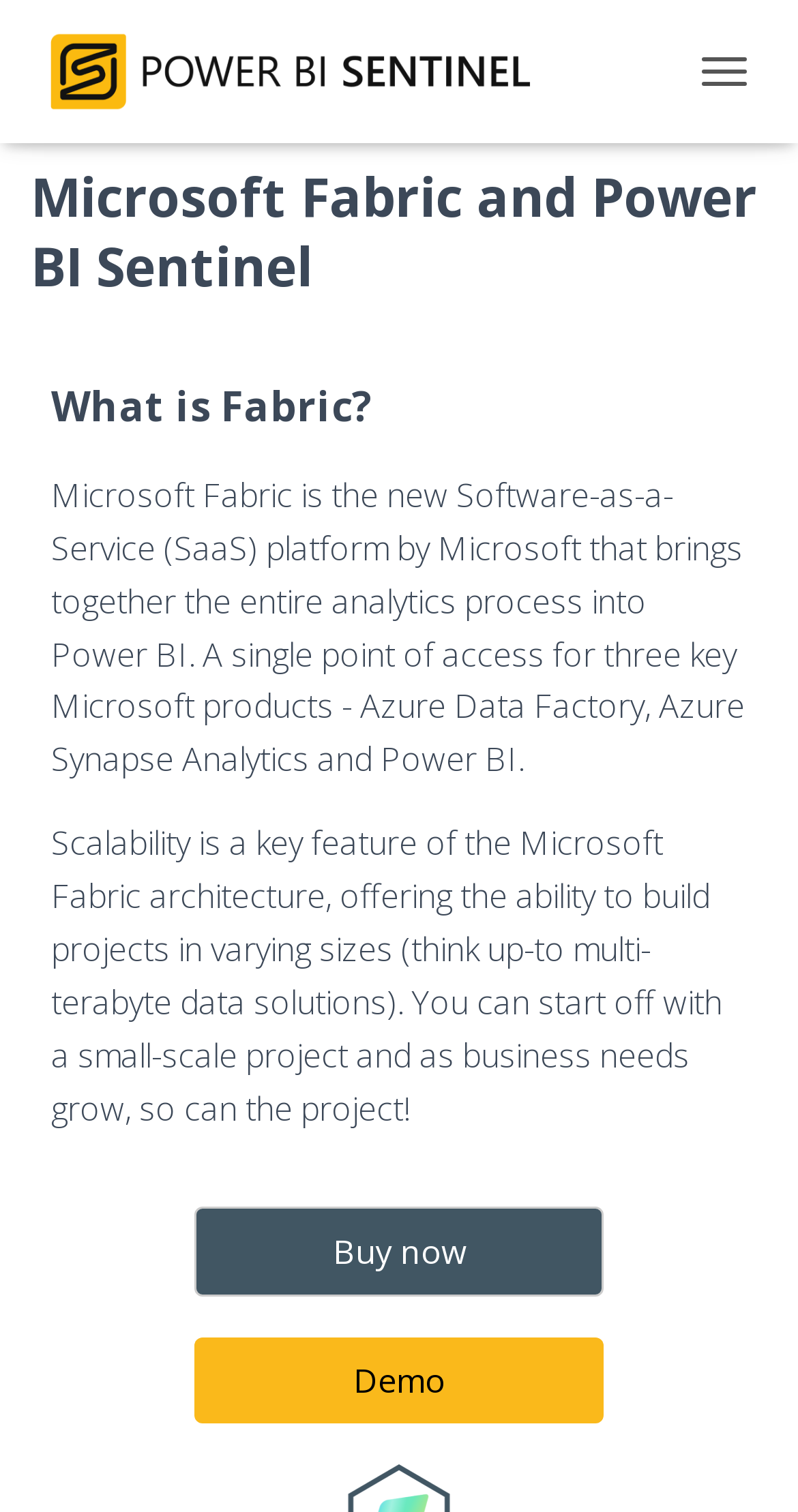What is Microsoft Fabric? Based on the image, give a response in one word or a short phrase.

SaaS platform by Microsoft